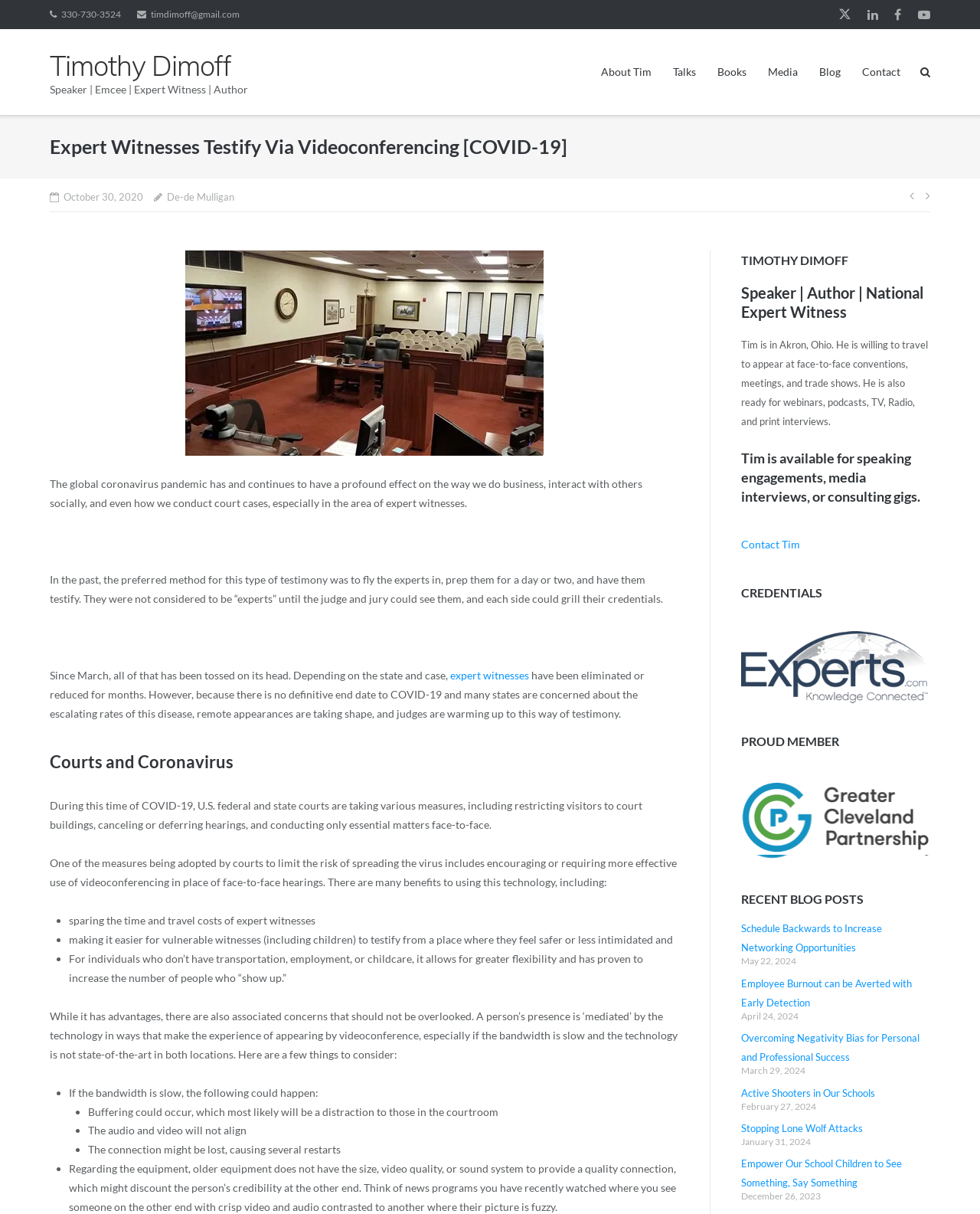Identify the bounding box coordinates of the specific part of the webpage to click to complete this instruction: "Contact Tim".

[0.756, 0.444, 0.816, 0.453]